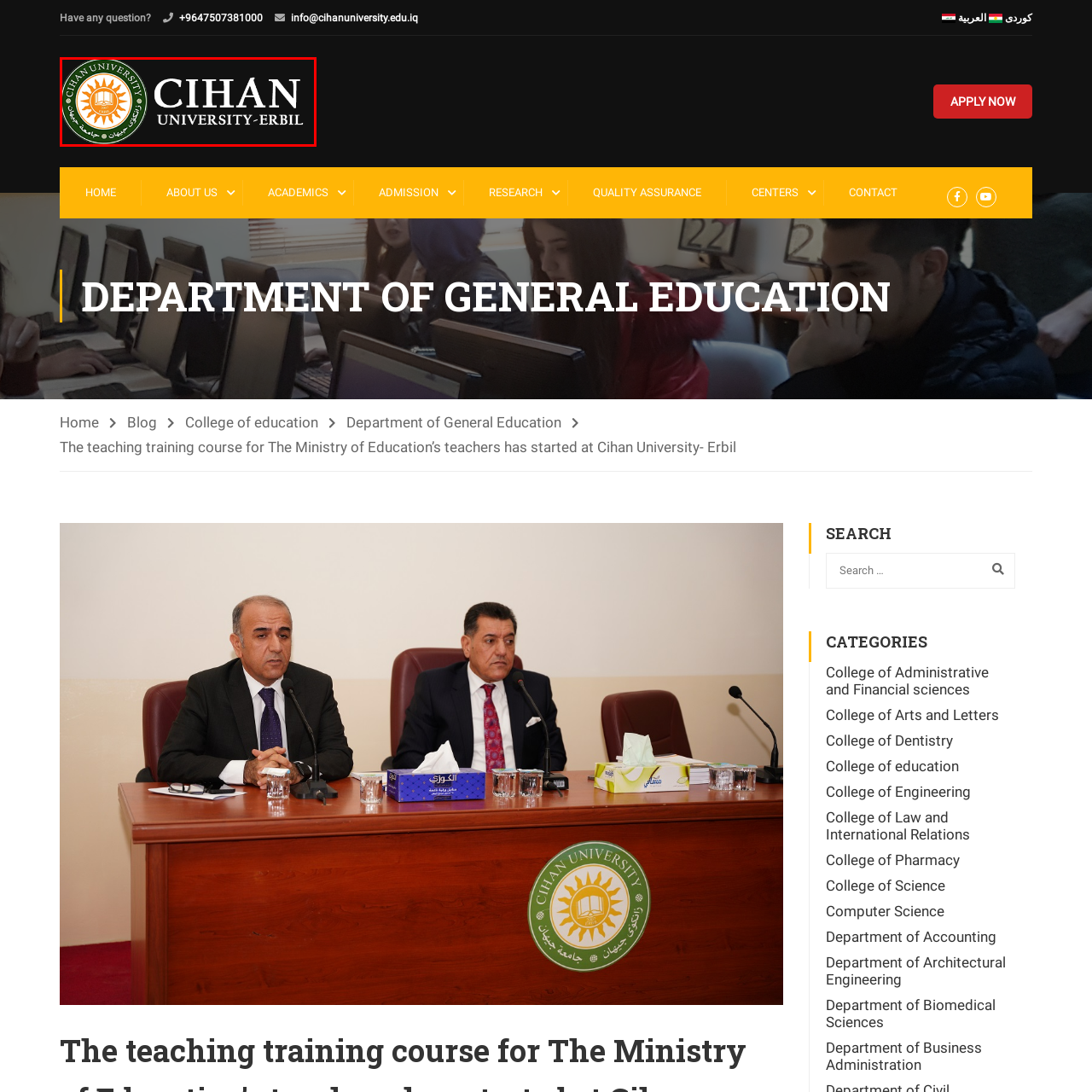Provide a detailed account of the visual content within the red-outlined section of the image.

The image displays the logo of Cihan University-Erbil. Prominently featured is the university's name, "CIHAN" in bold, capital letters, accompanied by "UNIVERSITY-ERBIL" placed directly beneath it. The logo is encircled by a green emblem featuring a golden sunburst with an open book at its center, symbolizing knowledge and education. The design emphasizes Cihan University's commitment to academic excellence and is representative of its identity as a leading educational institution in Erbil. The clean, distinct typography and vibrant colors of the logo contribute to its professional appearance, making it easily recognizable.